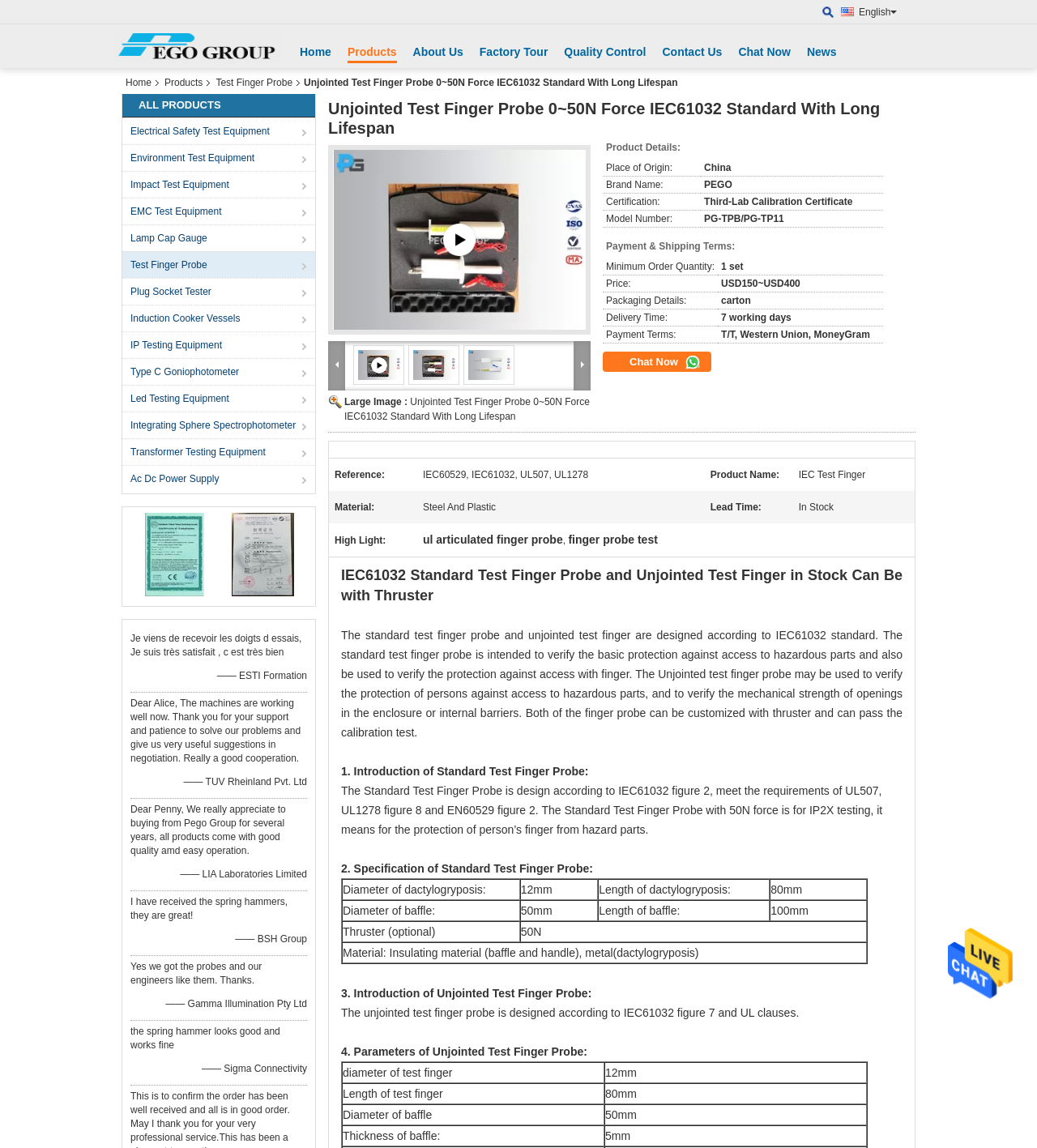What is the origin of the product?
Answer the question with a detailed explanation, including all necessary information.

I found the origin of the product by looking at the table in the product details section, which has a row with the header 'Place of Origin:' and the value 'China'.